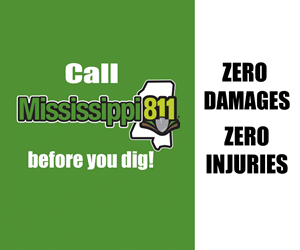By analyzing the image, answer the following question with a detailed response: What is the purpose of the Mississippi 811 logo in the design?

The caption states that the design includes the Mississippi 811 logo, which reinforces the campaign's focus on preventing accidents and ensuring proper precautions are taken, indicating that the logo serves to emphasize the importance of safety in excavation activities.